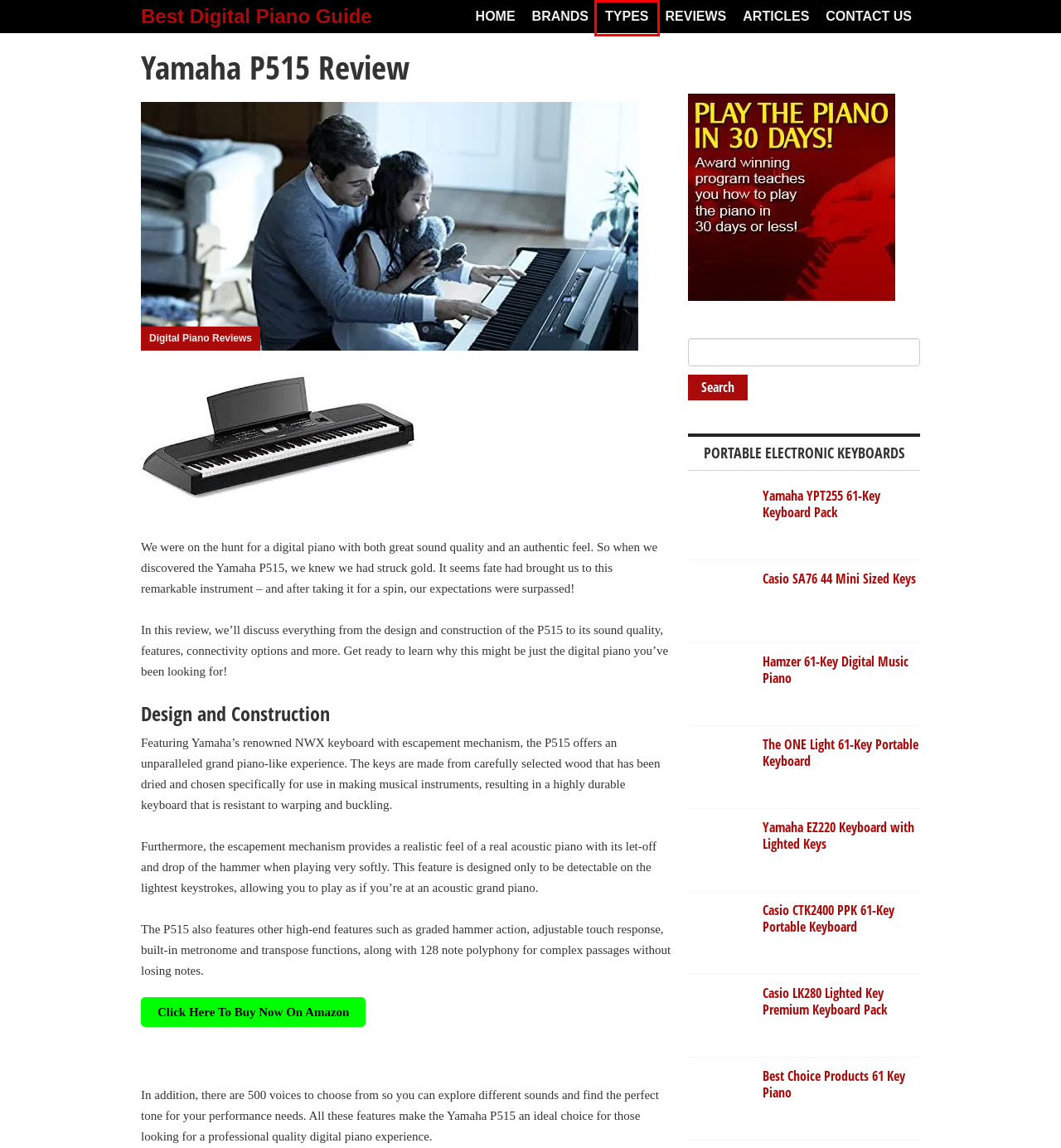You have been given a screenshot of a webpage, where a red bounding box surrounds a UI element. Identify the best matching webpage description for the page that loads after the element in the bounding box is clicked. Options include:
A. Best Yamaha Keyboard For Beginners - The Yamaha EZ-220
B. Casio CTK2400 PPK 61-Key Portable Keyboard | Best Digital Piano Guide
C. Types | Best Digital Piano Guide
D. Best Electronic Keyboard For Beginners - Yamaha YPT255 Keyboard
E. Articles - Best Digital Piano Guide
F. Best 61 Key Keyboard For Beginners Best Digital Piano Guide
G. Contact Us | Best Digital Piano Guide
H. Brands | Best Digital Piano Guide

C